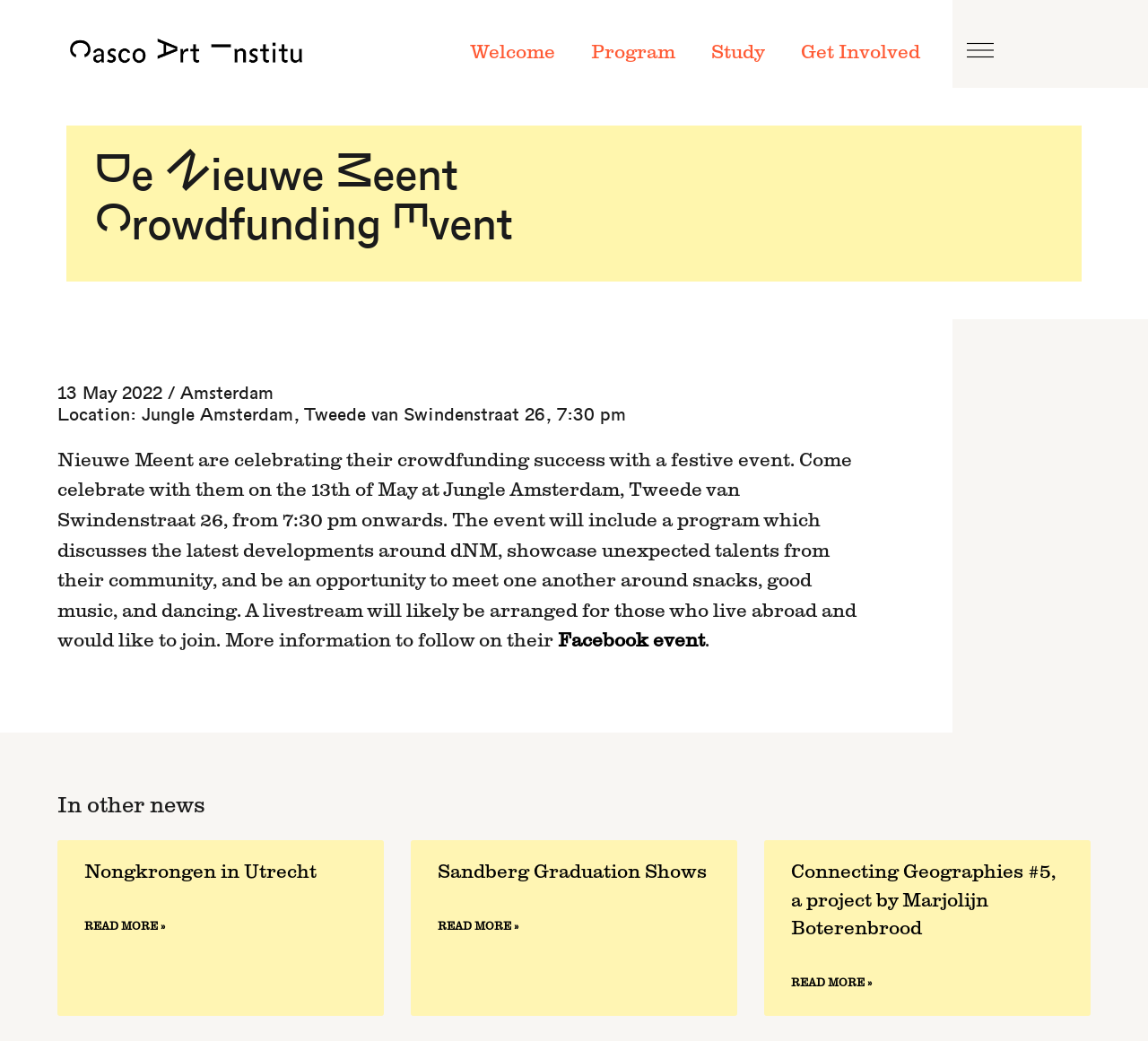Provide an in-depth caption for the webpage.

The webpage is about the De Nieuwe Meent Crowdfunding Event organized by Casco Art Institute. At the top, there are five links: an empty link, followed by "Welcome", "Program", "Study", and "Get Involved", aligned horizontally. To the right of these links, there is a small image.

Below the links, there is a heading that reads "De Nieuwe Meent Crowdfunding Event". Underneath this heading, there is another heading that provides details about the event, including the date, location, and time.

Following this, there is a paragraph of text that summarizes the event, mentioning that it will include a program, showcase talents from the community, and offer snacks, music, and dancing. The event will also be livestreamed for those who cannot attend in person. The paragraph ends with a link to the Facebook event.

Below this paragraph, there is a heading that reads "In other news". Underneath this heading, there are three articles, each with a heading and a link to read more. The first article is about "Nongkrongen in Utrecht", the second is about "Sandberg Graduation Shows", and the third is about "Connecting Geographies #5, a project by Marjolijn Boterenbrood". Each article has a heading and a link to read more, with the link text "READ MORE »".